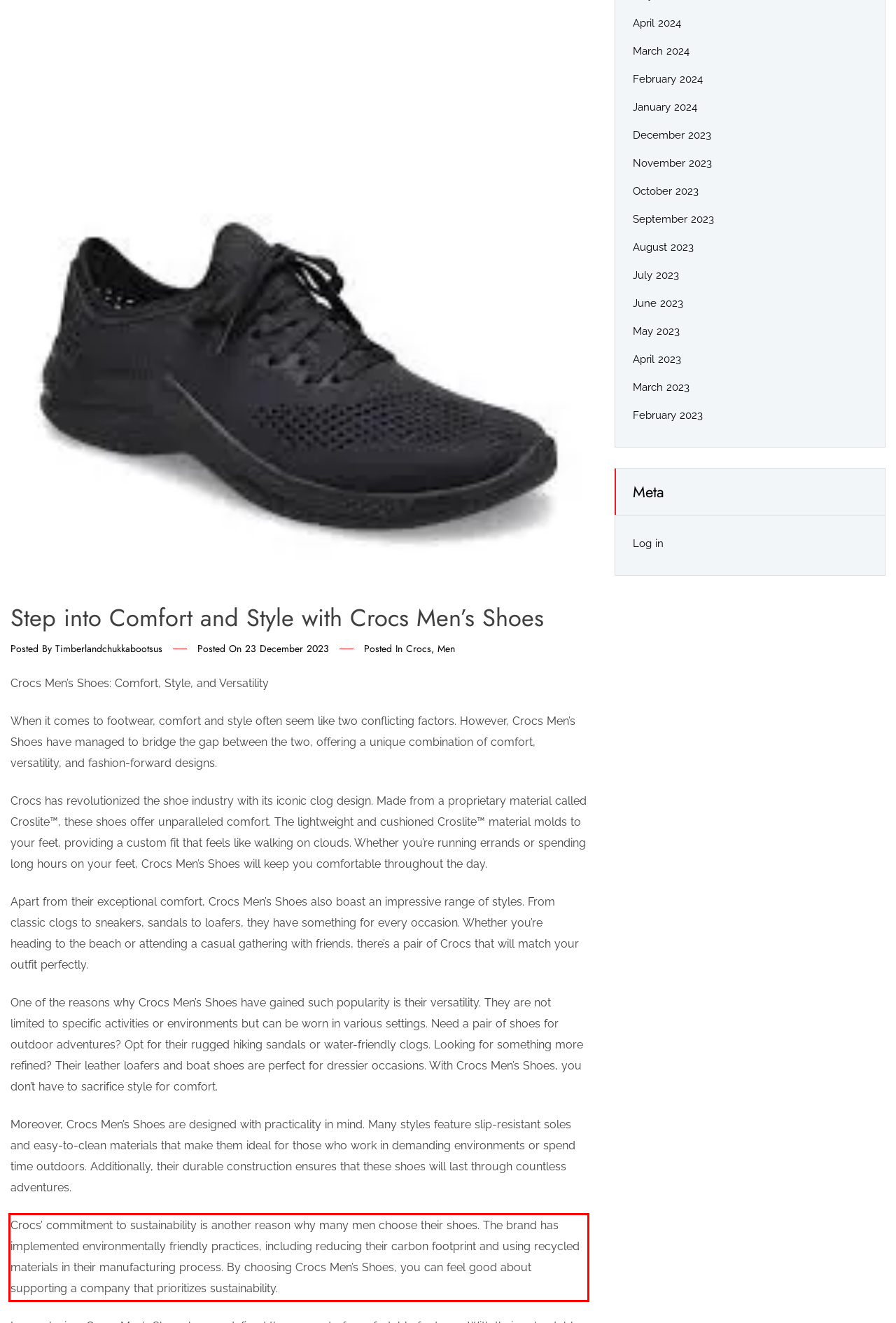Given the screenshot of the webpage, identify the red bounding box, and recognize the text content inside that red bounding box.

Crocs’ commitment to sustainability is another reason why many men choose their shoes. The brand has implemented environmentally friendly practices, including reducing their carbon footprint and using recycled materials in their manufacturing process. By choosing Crocs Men’s Shoes, you can feel good about supporting a company that prioritizes sustainability.